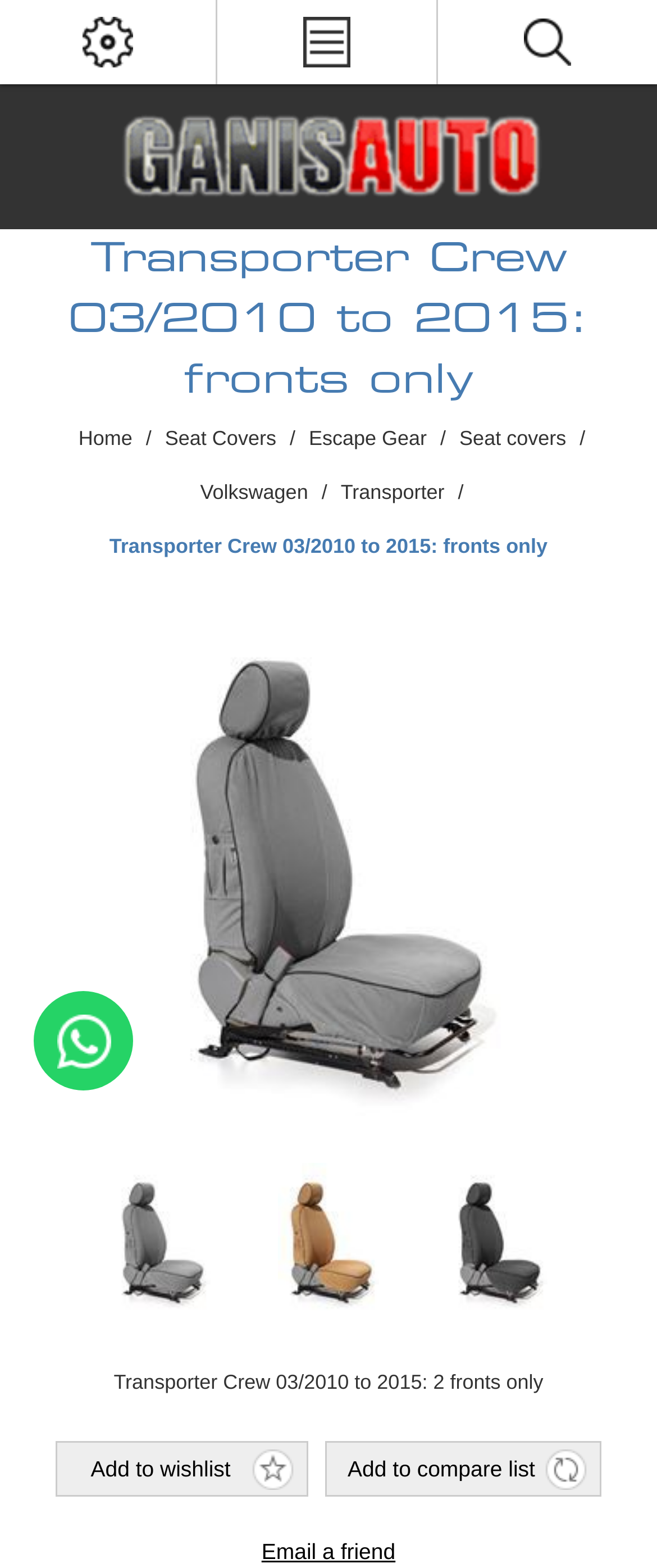Locate the primary heading on the webpage and return its text.

Transporter Crew 03/2010 to 2015: fronts only